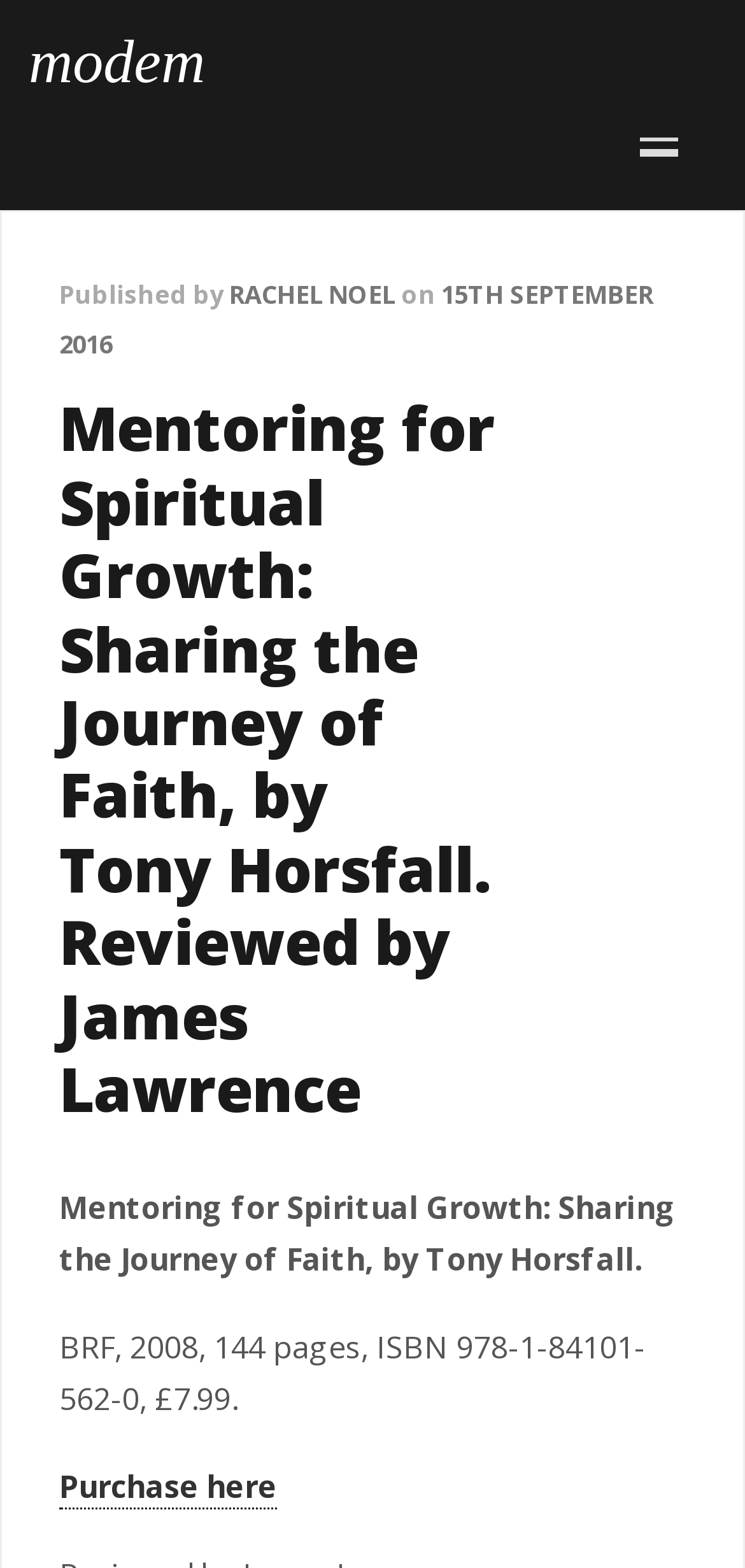What is the publisher of the book?
Using the information from the image, give a concise answer in one word or a short phrase.

RACHEL NOEL